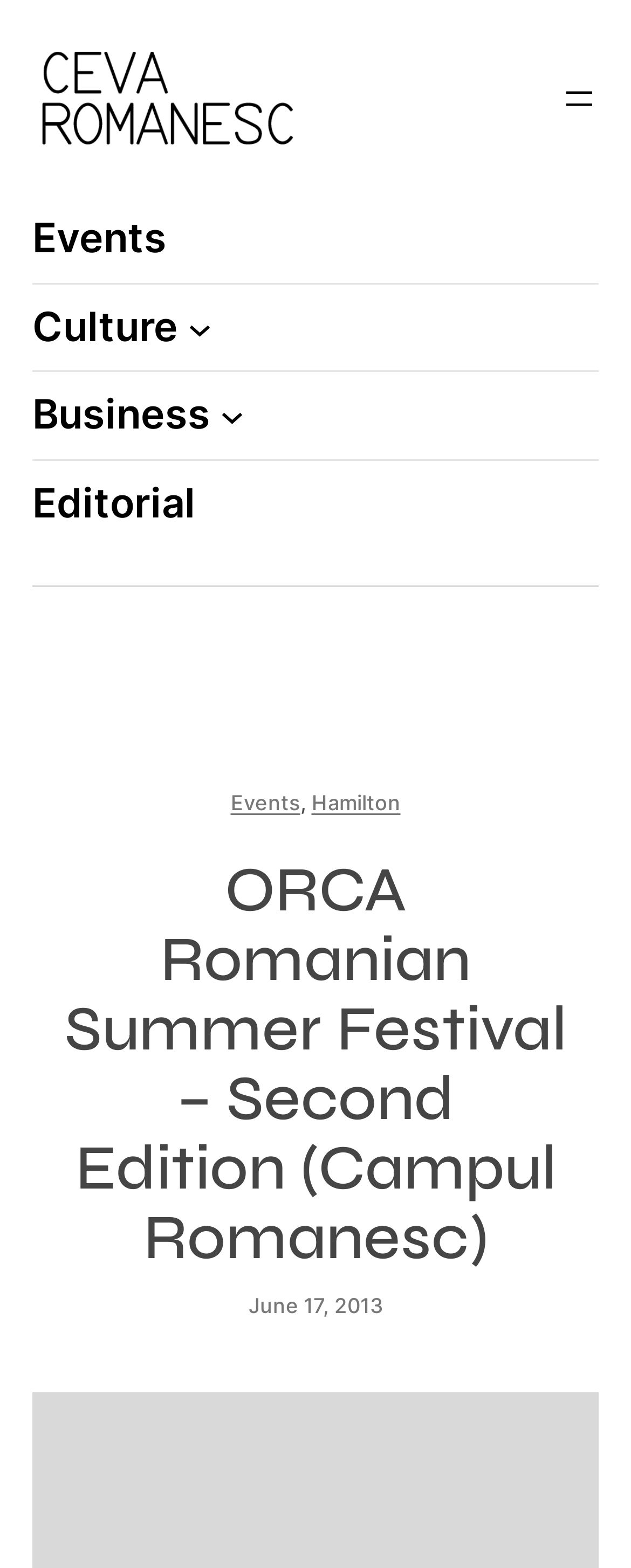Reply to the question below using a single word or brief phrase:
How many navigation menus are there?

2